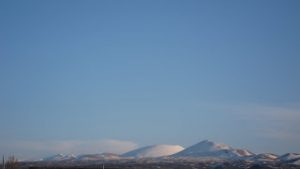Where is the mountainous region depicted in the image likely located?
Could you answer the question in a detailed manner, providing as much information as possible?

The caption suggests that the mountainous region shown in the image is likely located near Armenia, based on the natural beauty and tranquility of the area.